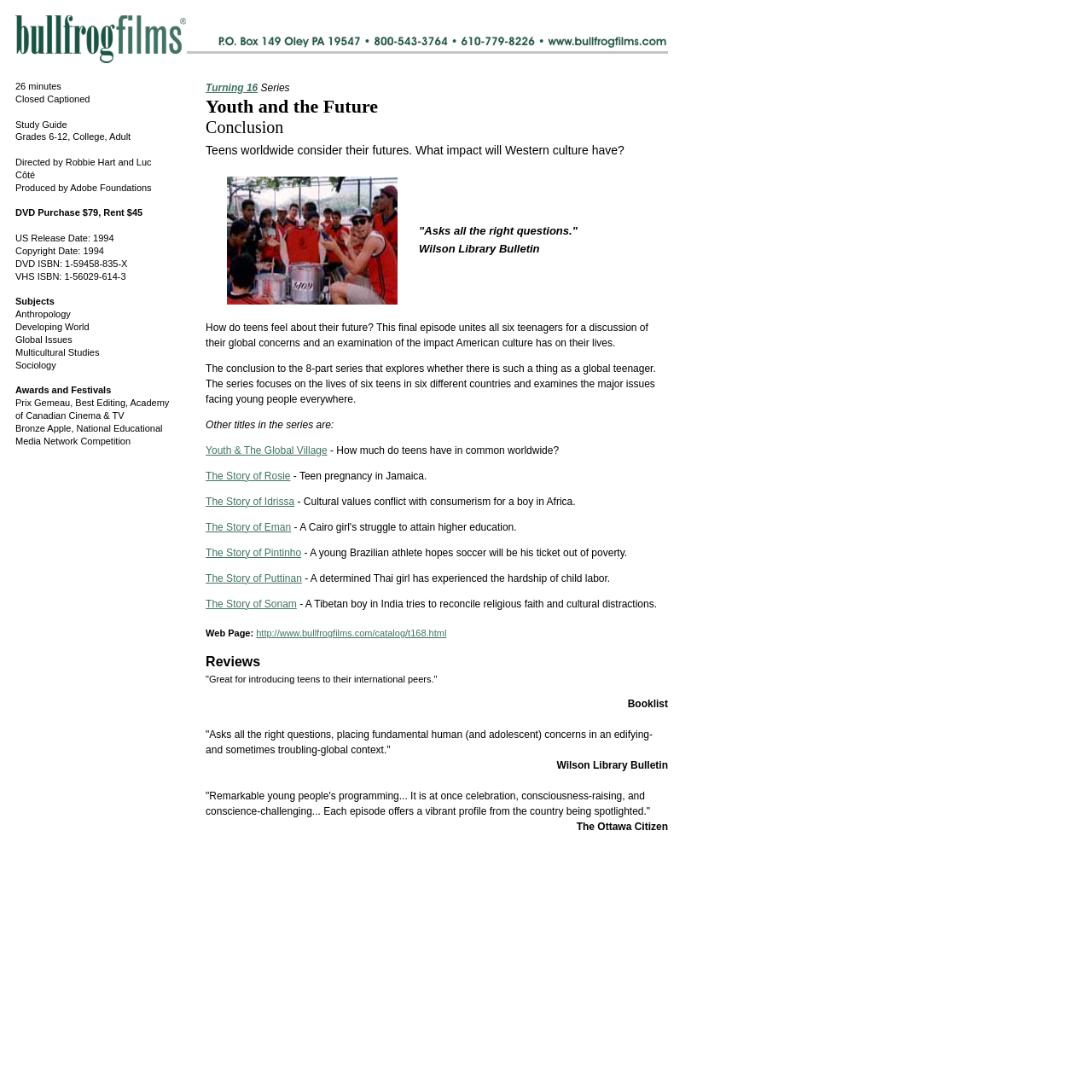Determine the bounding box coordinates in the format (top-left x, top-left y, bottom-right x, bottom-right y). Ensure all values are floating point numbers between 0 and 1. Identify the bounding box of the UI element described by: http://www.bullfrogfilms.com/catalog/t168.html

[0.235, 0.575, 0.409, 0.584]